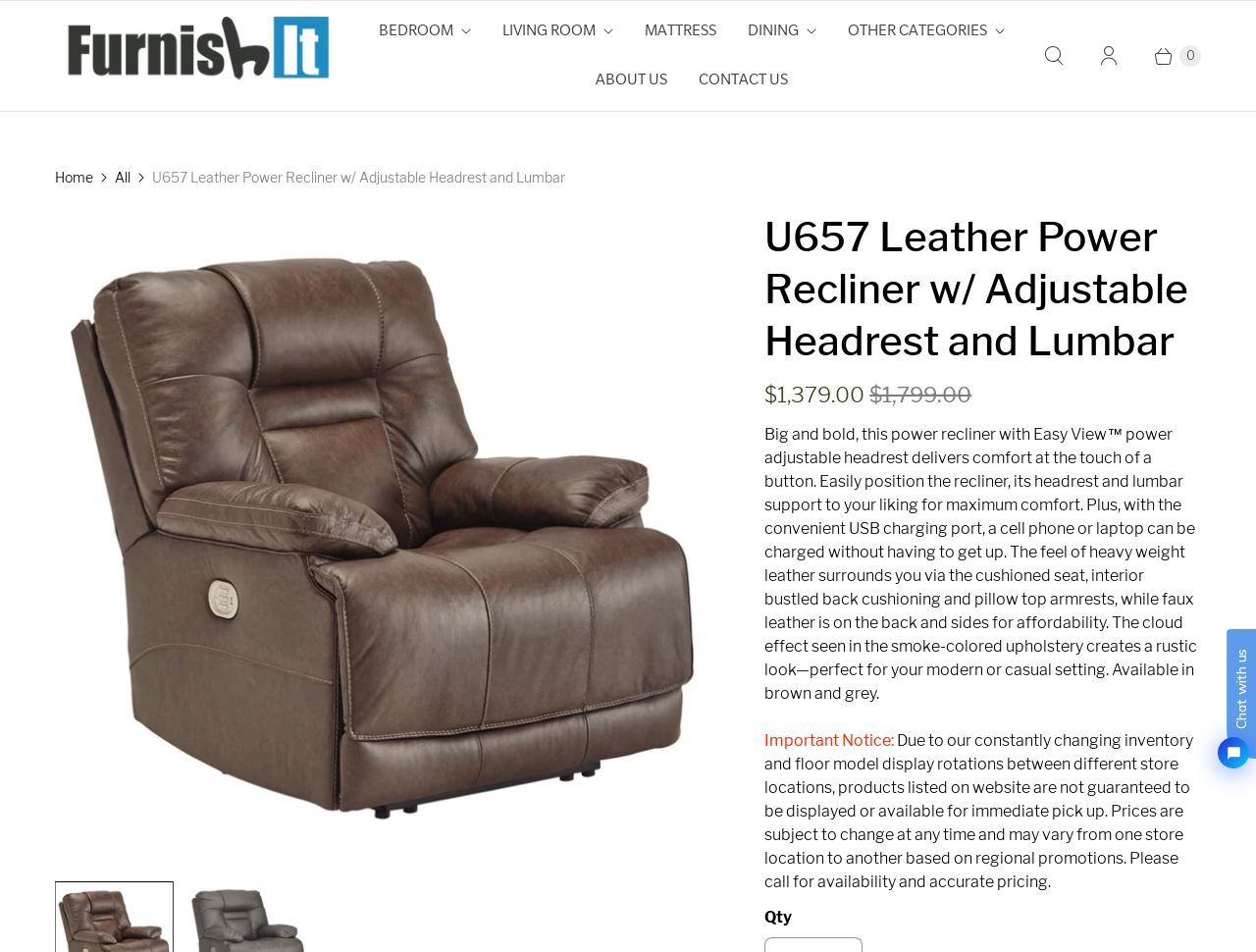Describe all the significant parts and information present on the webpage.

This webpage is about a product, specifically a leather power recliner with adjustable headrest and lumbar support. At the top, there is a navigation menu with two sections: "Utility" and "Main". The "Main" section has several links, including "BEDROOM", "LIVING ROOM", "MATTRESS", "DINING", and "OTHER CATEGORIES", each with a corresponding image. 

Below the navigation menu, there is a large image of the product, accompanied by a heading and a description. The description explains the features and benefits of the product, including its comfort, adjustable headrest and lumbar support, and USB charging port. The product is available in brown and grey, and the description highlights its rustic look.

To the right of the product image, there are several links, including "Search", "My Account", and "Continue Shopping", each with a corresponding image. 

Below the product description, there are two prices listed: $1,379.00 and $1,799.00. There is also an "Important Notice" section, which provides information about the availability and pricing of the product.

At the bottom of the page, there is a chat window from Tidio Chat.